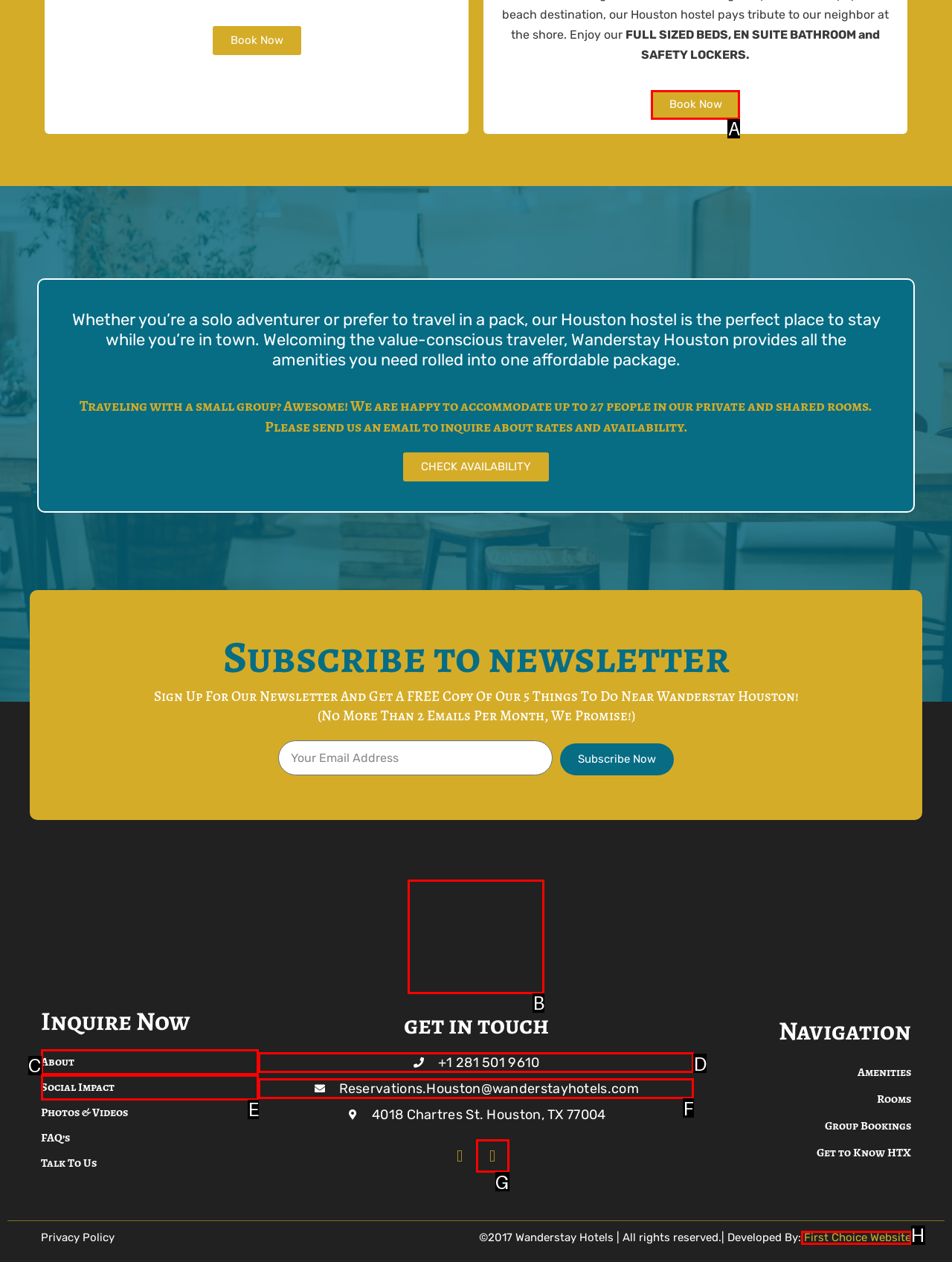Identify the HTML element that matches the description: alt="Wanderstay Houston Hostel"
Respond with the letter of the correct option.

B